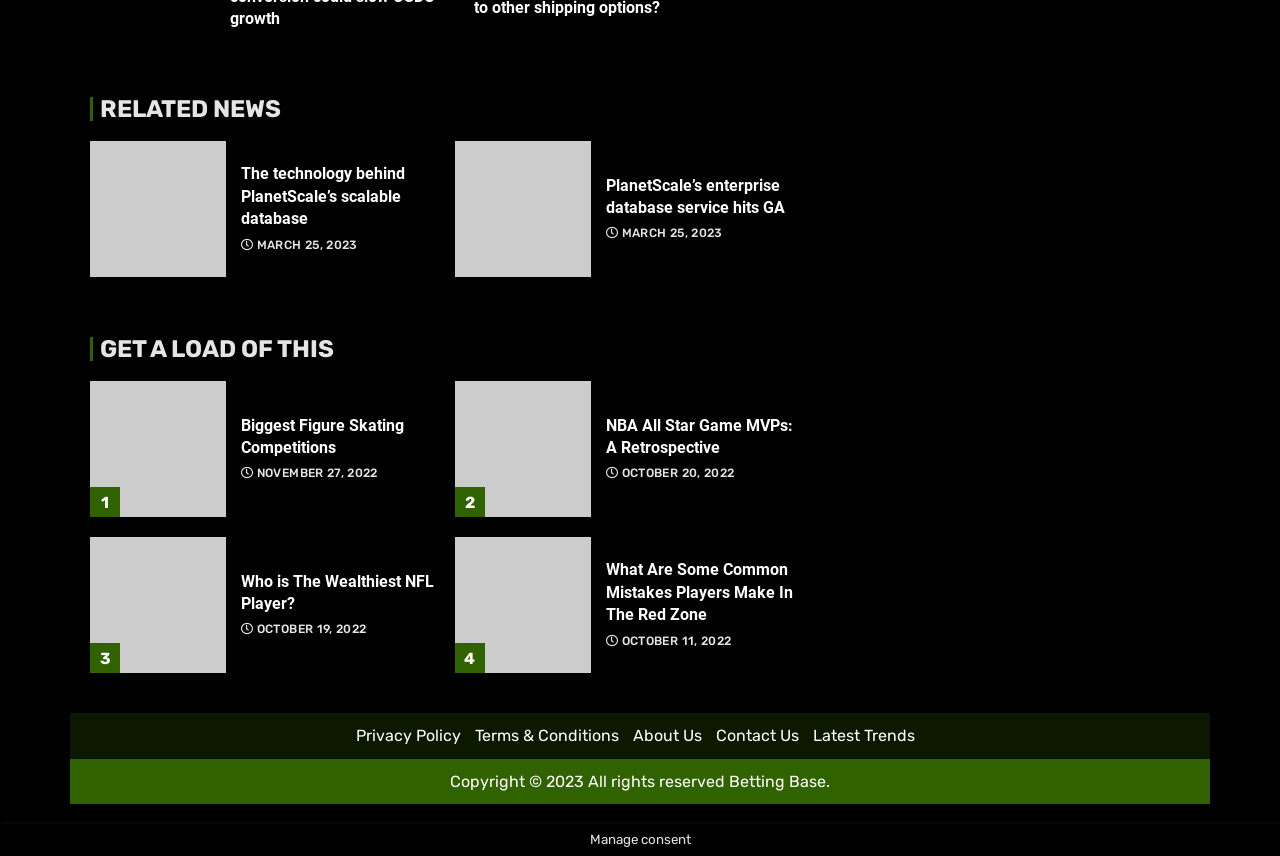What is the title of the article with the image 'planetscale mysql series perkins 105mlardinoistechcrunch'?
Give a thorough and detailed response to the question.

I found the image 'planetscale mysql series perkins 105mlardinoistechcrunch' and looked for the nearby heading element which has the text 'The technology behind PlanetScale’s scalable database'.